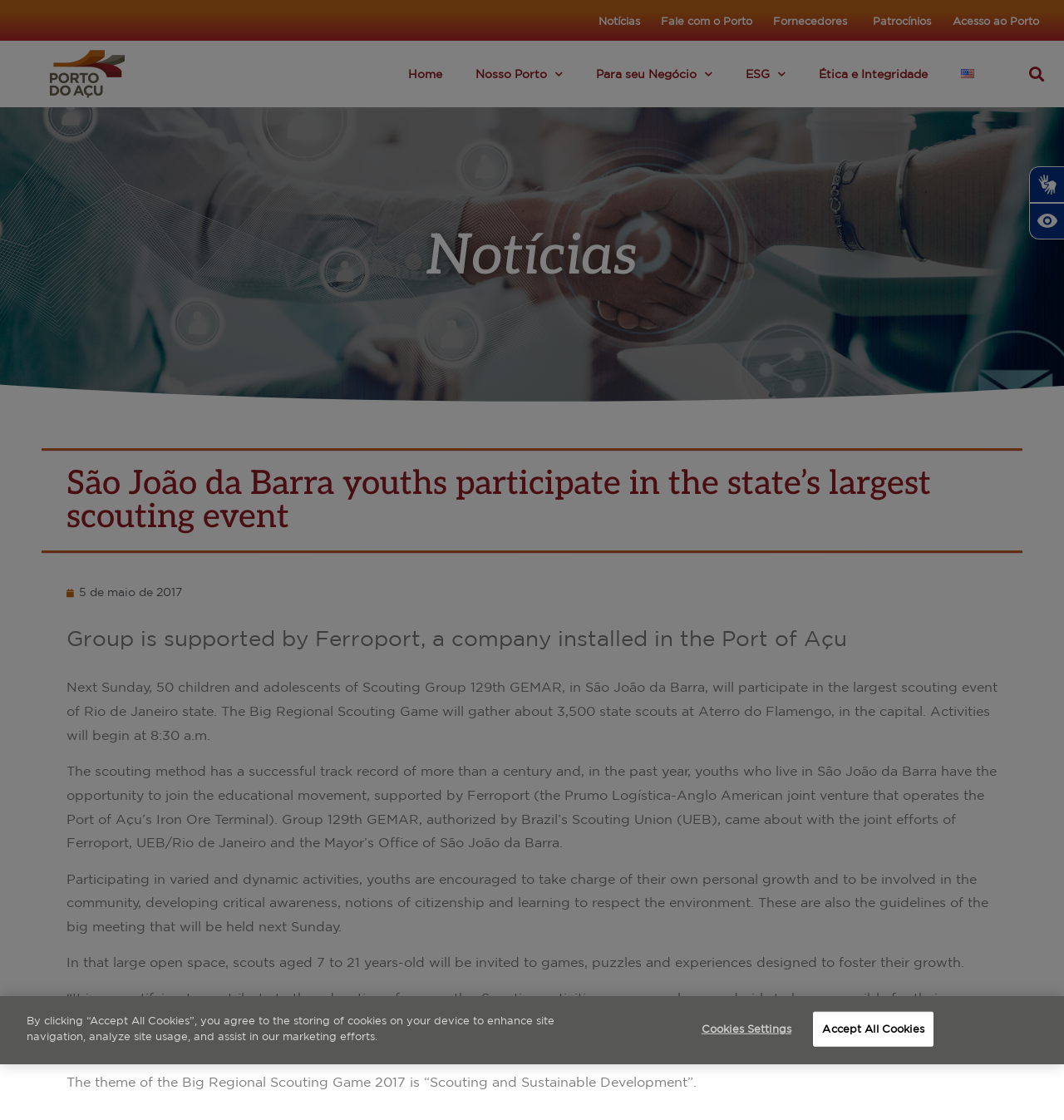What is the theme of the Big Regional Scouting Game 2017?
Based on the image, give a one-word or short phrase answer.

Scouting and Sustainable Development